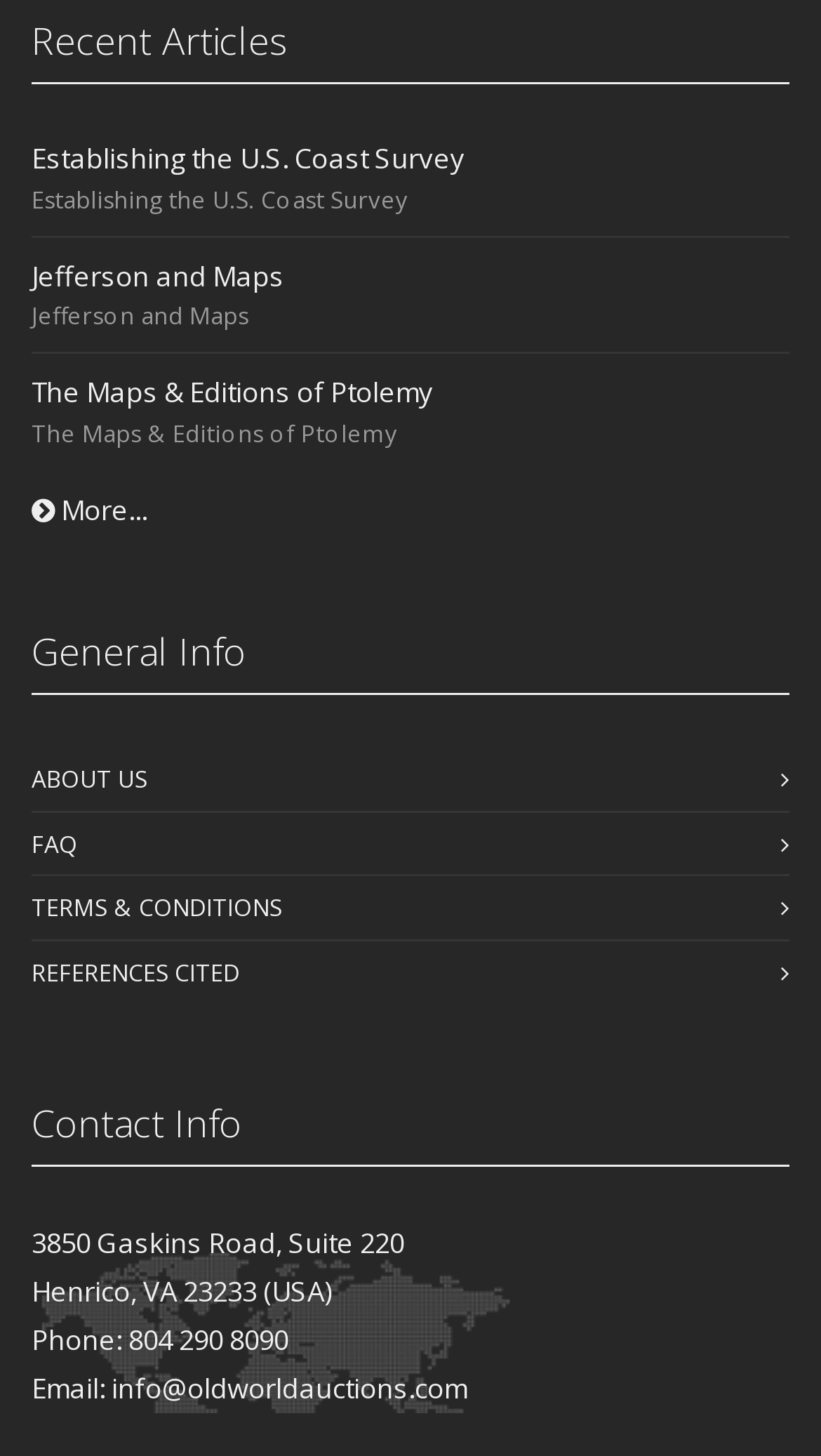Find the bounding box coordinates for the UI element whose description is: "About us". The coordinates should be four float numbers between 0 and 1, in the format [left, top, right, bottom].

[0.038, 0.514, 0.962, 0.557]